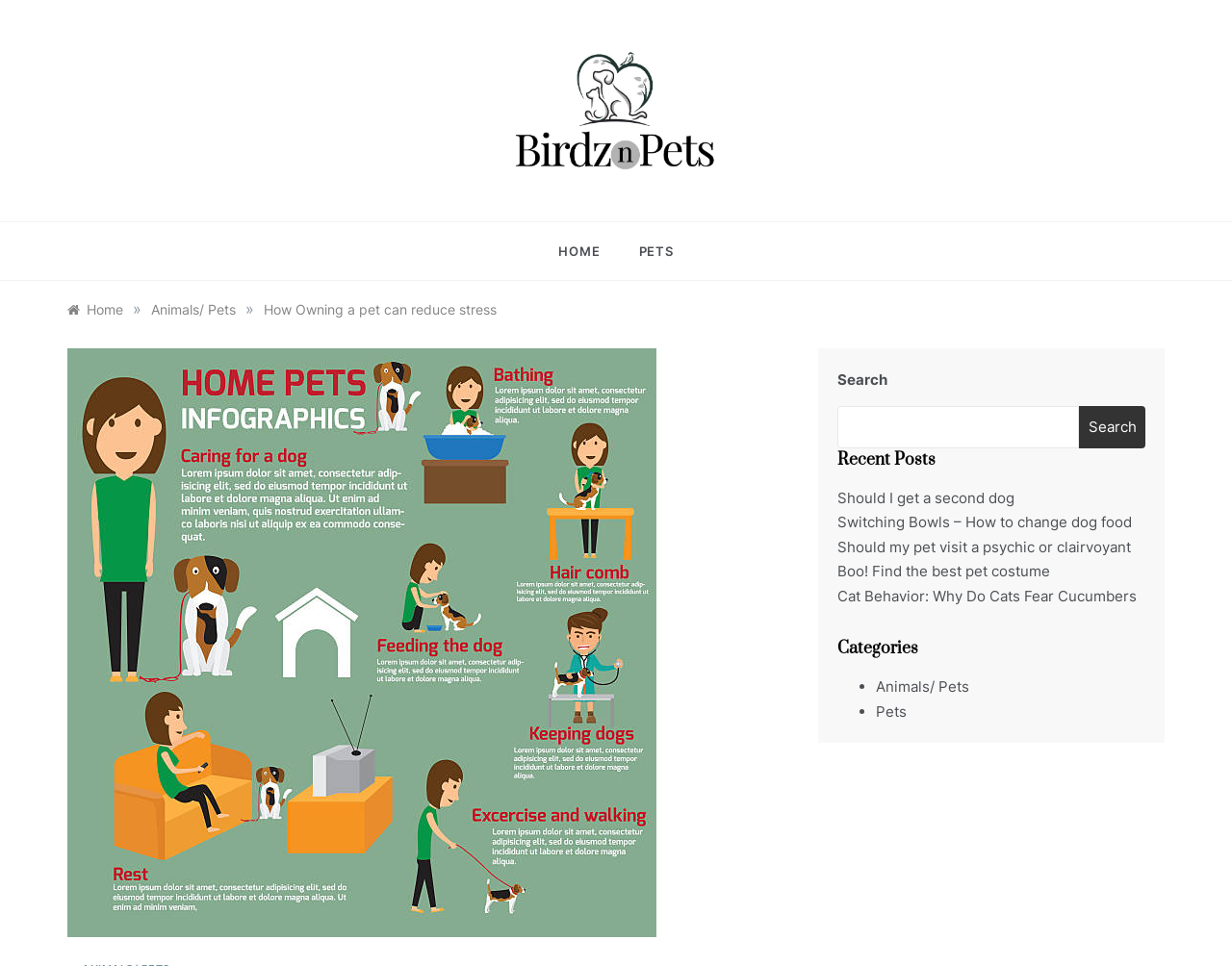Please find the bounding box coordinates of the section that needs to be clicked to achieve this instruction: "Read the article about '5 Reasons to be Eco-friendly After You Retire'".

None